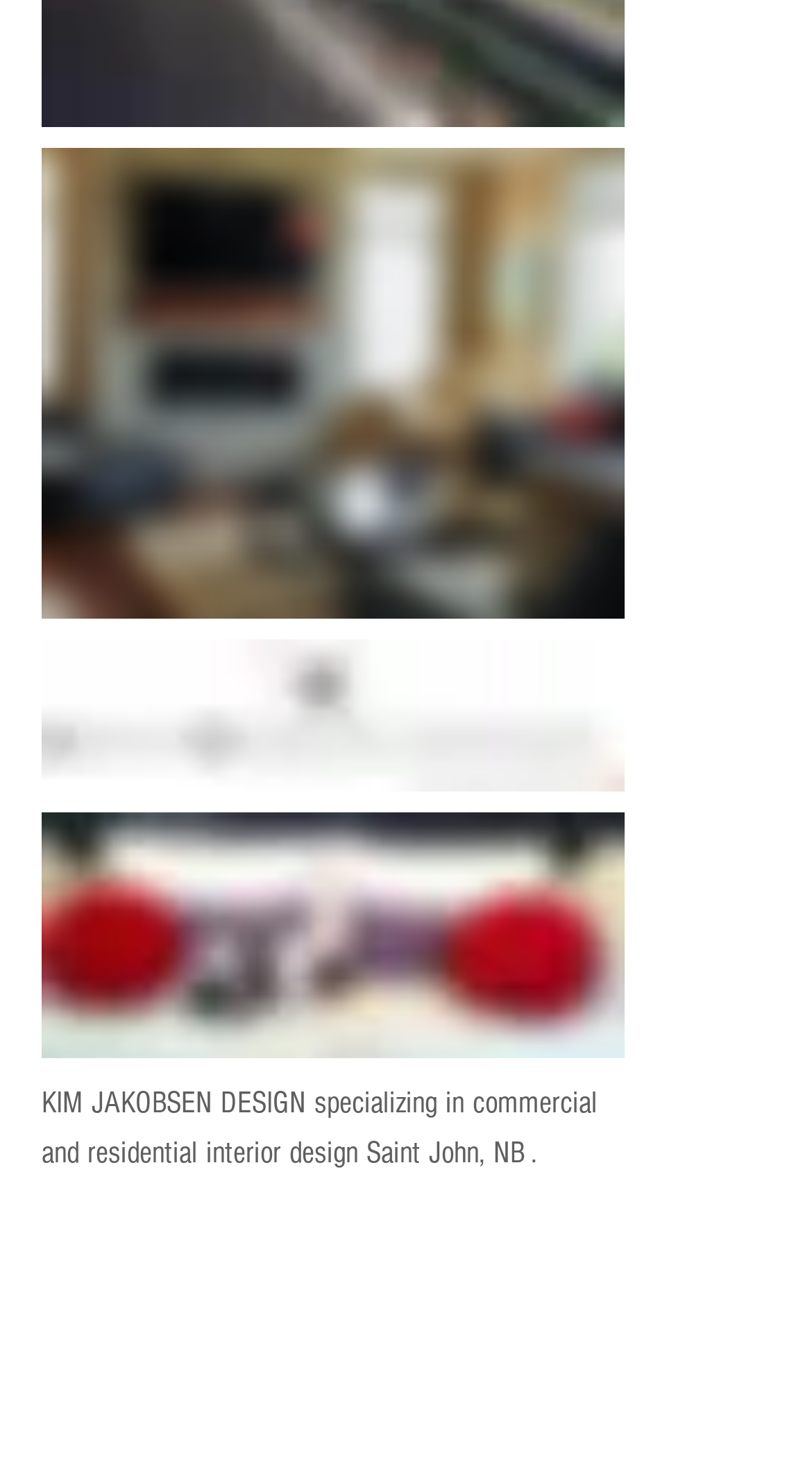What is the image at the top of the page?
Refer to the image and provide a one-word or short phrase answer.

Oscar.jpg